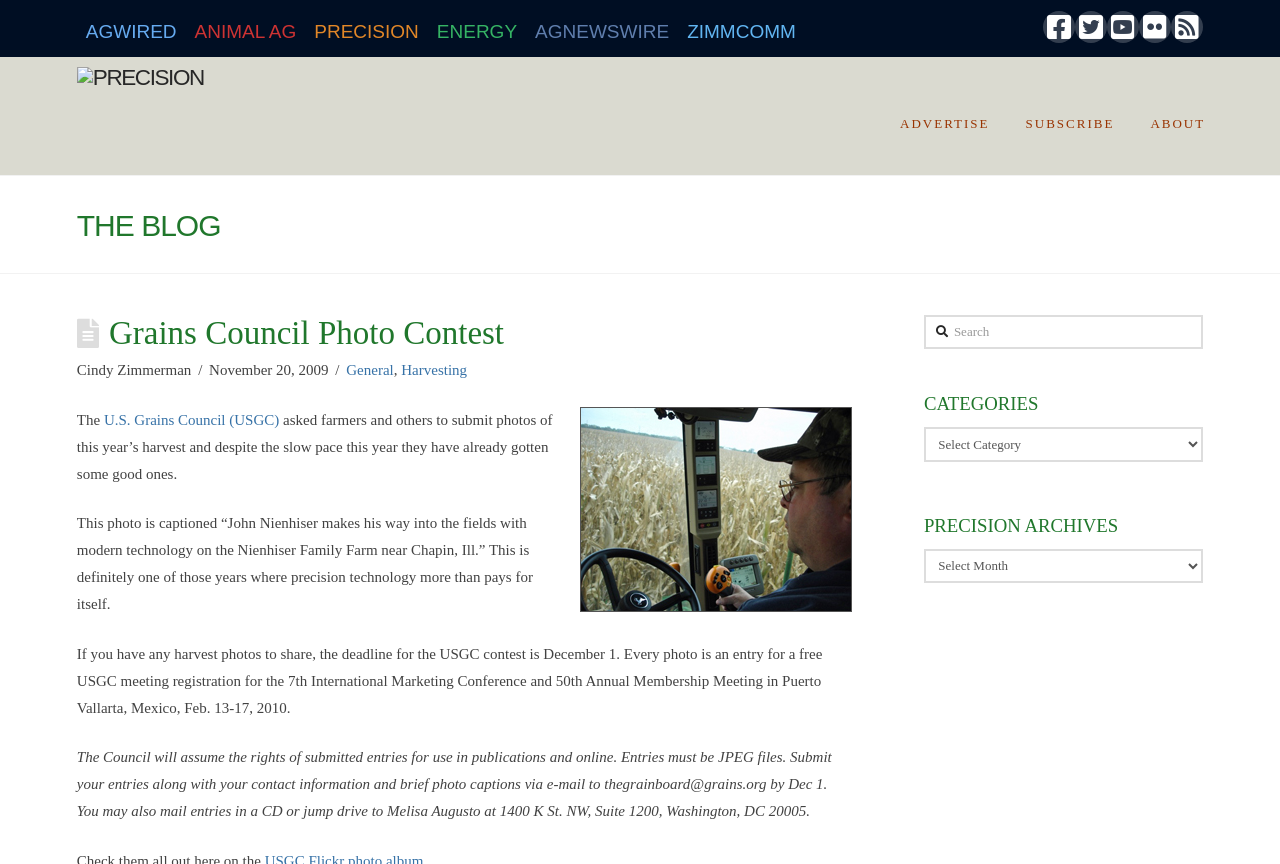What is the name of the photo contest?
Based on the screenshot, respond with a single word or phrase.

Grains Council Photo Contest